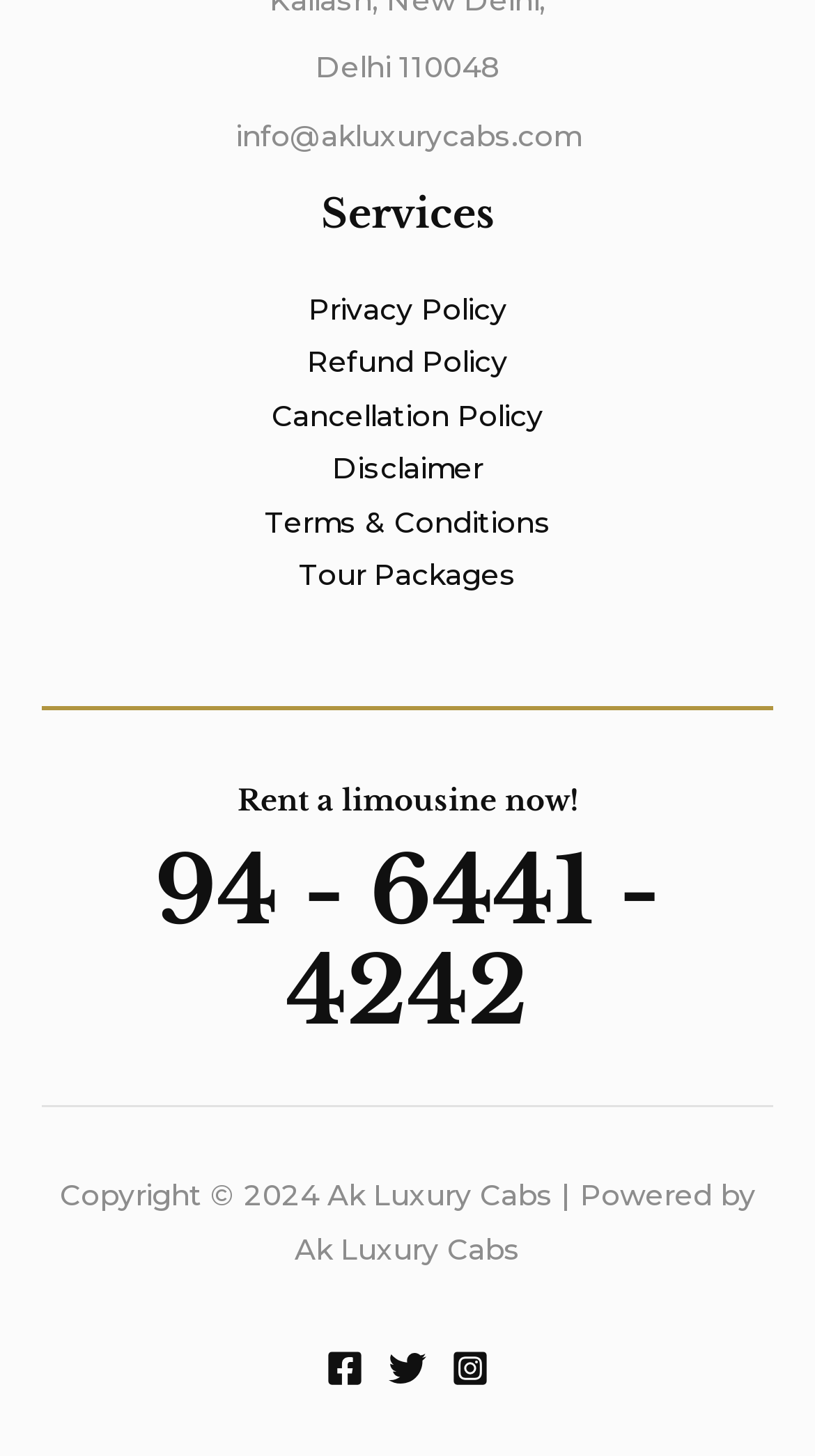Determine the bounding box coordinates of the area to click in order to meet this instruction: "Contact via email".

[0.288, 0.081, 0.712, 0.104]